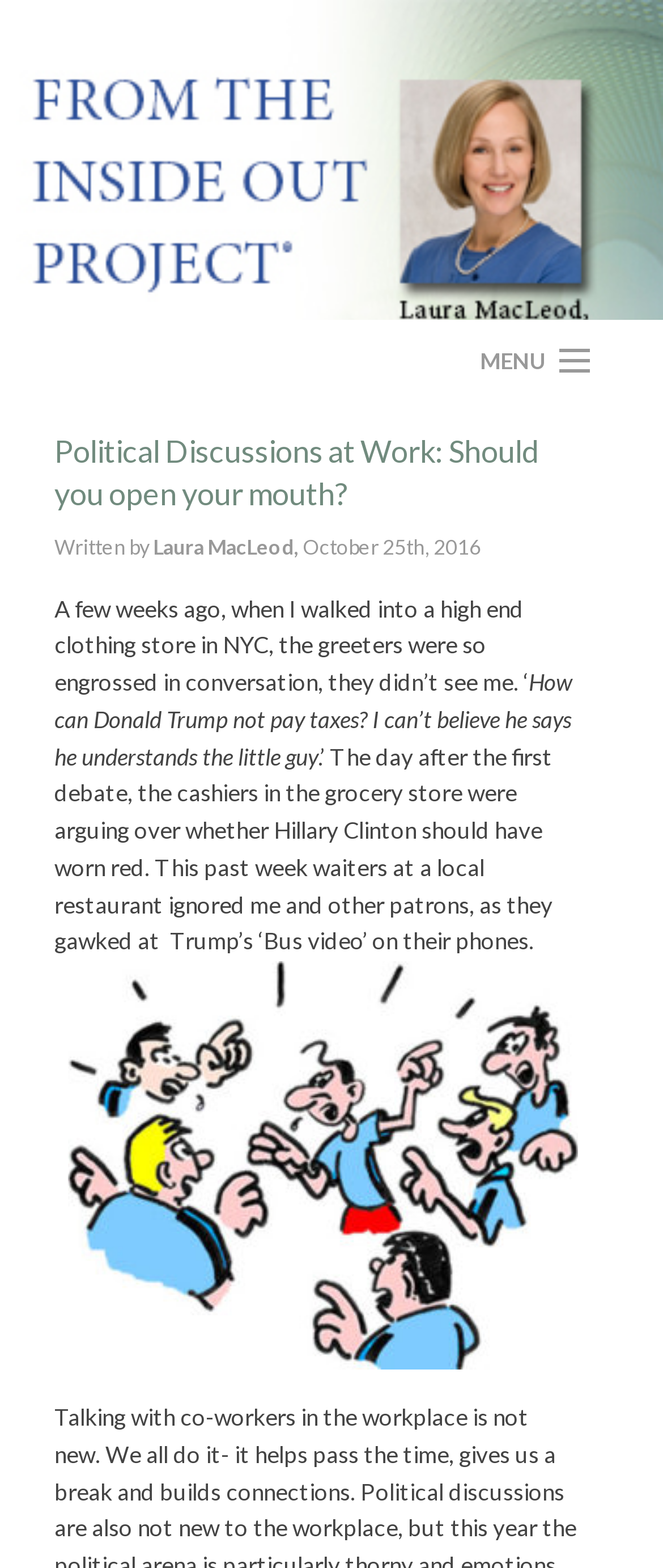Who is the author of the article?
Use the screenshot to answer the question with a single word or phrase.

Laura MacLeod